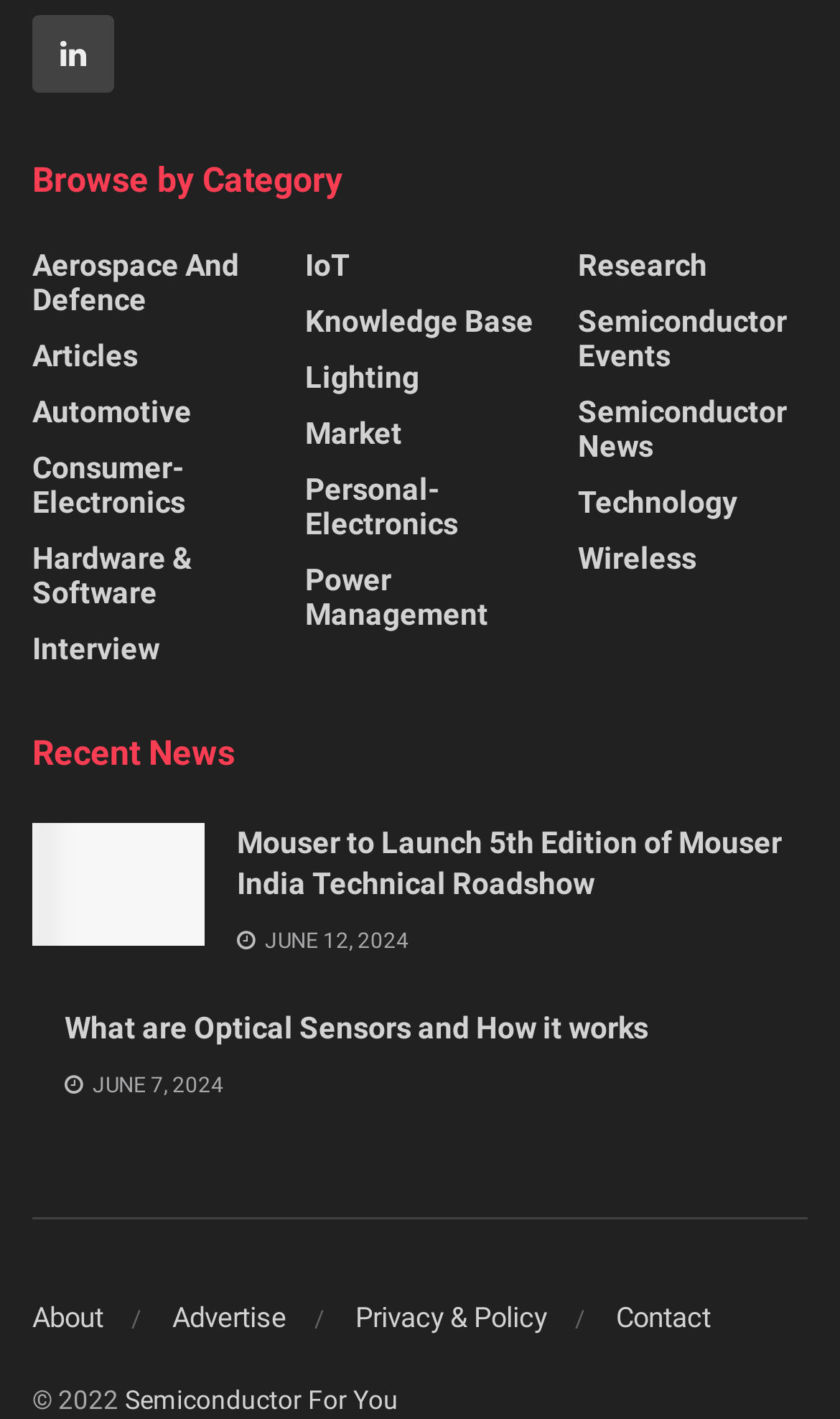Identify the bounding box coordinates of the clickable region required to complete the instruction: "Learn about Optical Sensors". The coordinates should be given as four float numbers within the range of 0 and 1, i.e., [left, top, right, bottom].

[0.077, 0.711, 0.962, 0.741]